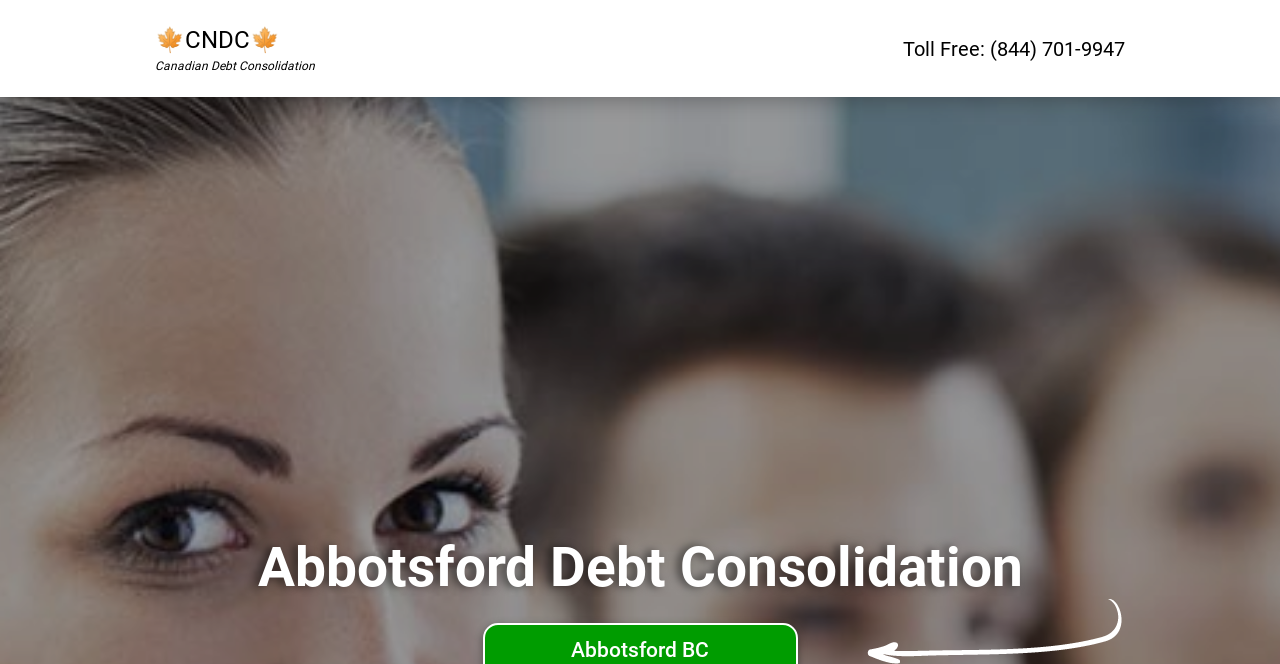Identify the title of the webpage and provide its text content.

Abbotsford Debt Consolidation